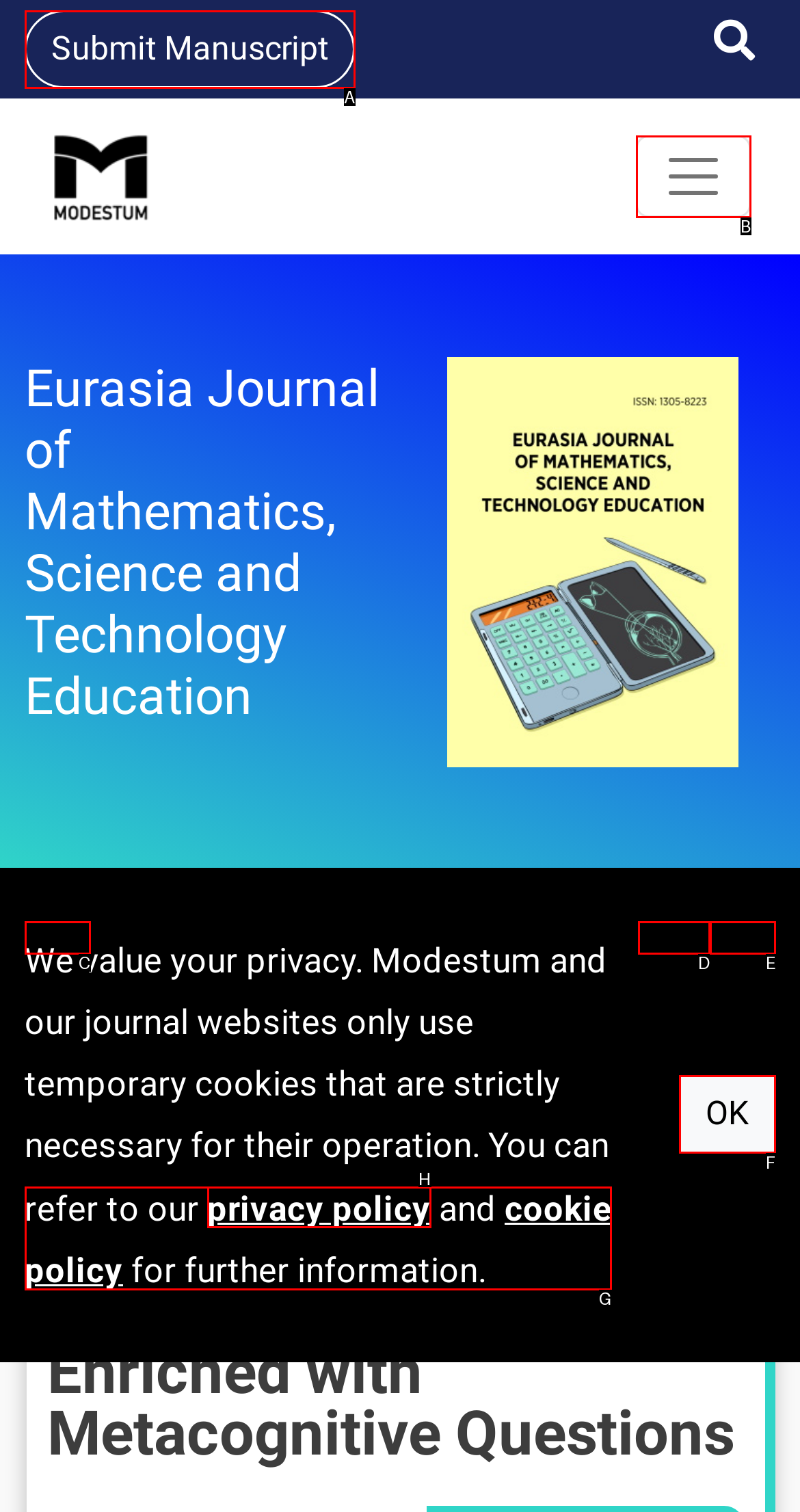Select the letter of the HTML element that best fits the description: title="Back to article list"
Answer with the corresponding letter from the provided choices.

C